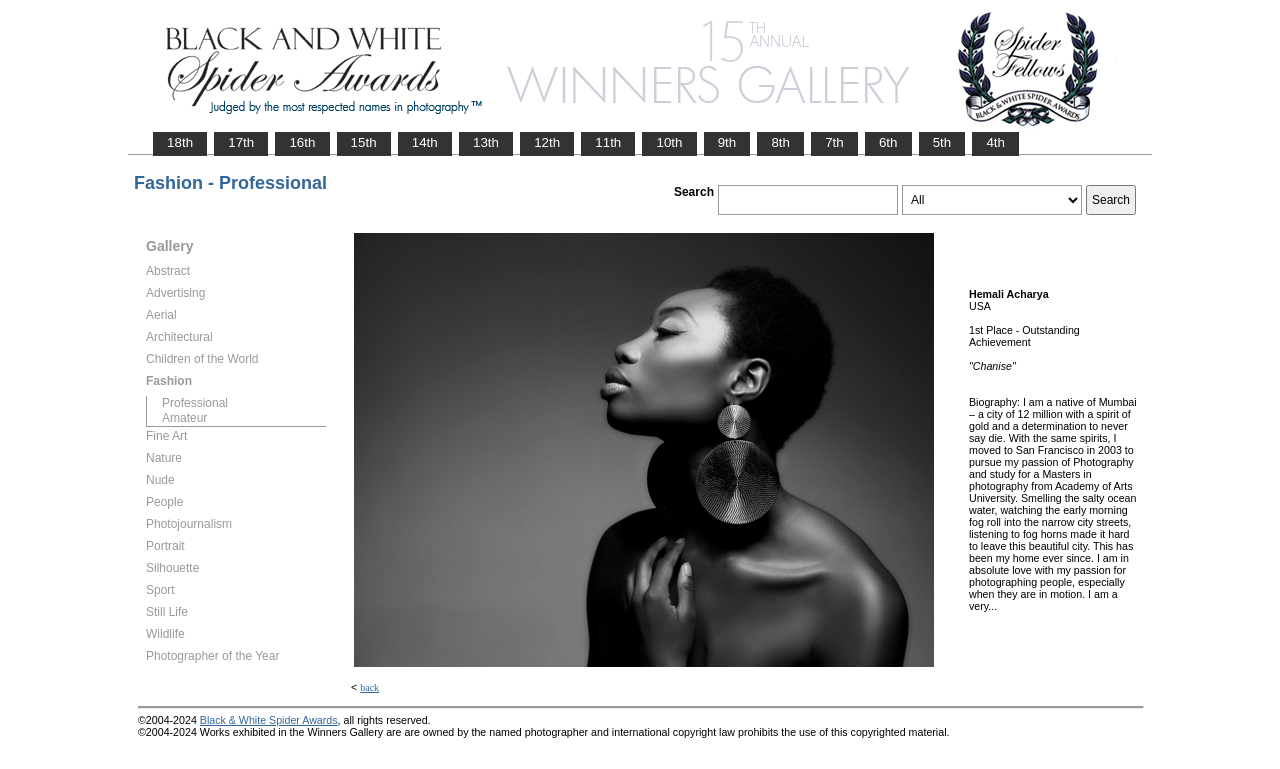Please specify the bounding box coordinates of the area that should be clicked to accomplish the following instruction: "View the Fashion - Professional gallery". The coordinates should consist of four float numbers between 0 and 1, i.e., [left, top, right, bottom].

[0.104, 0.209, 0.498, 0.291]